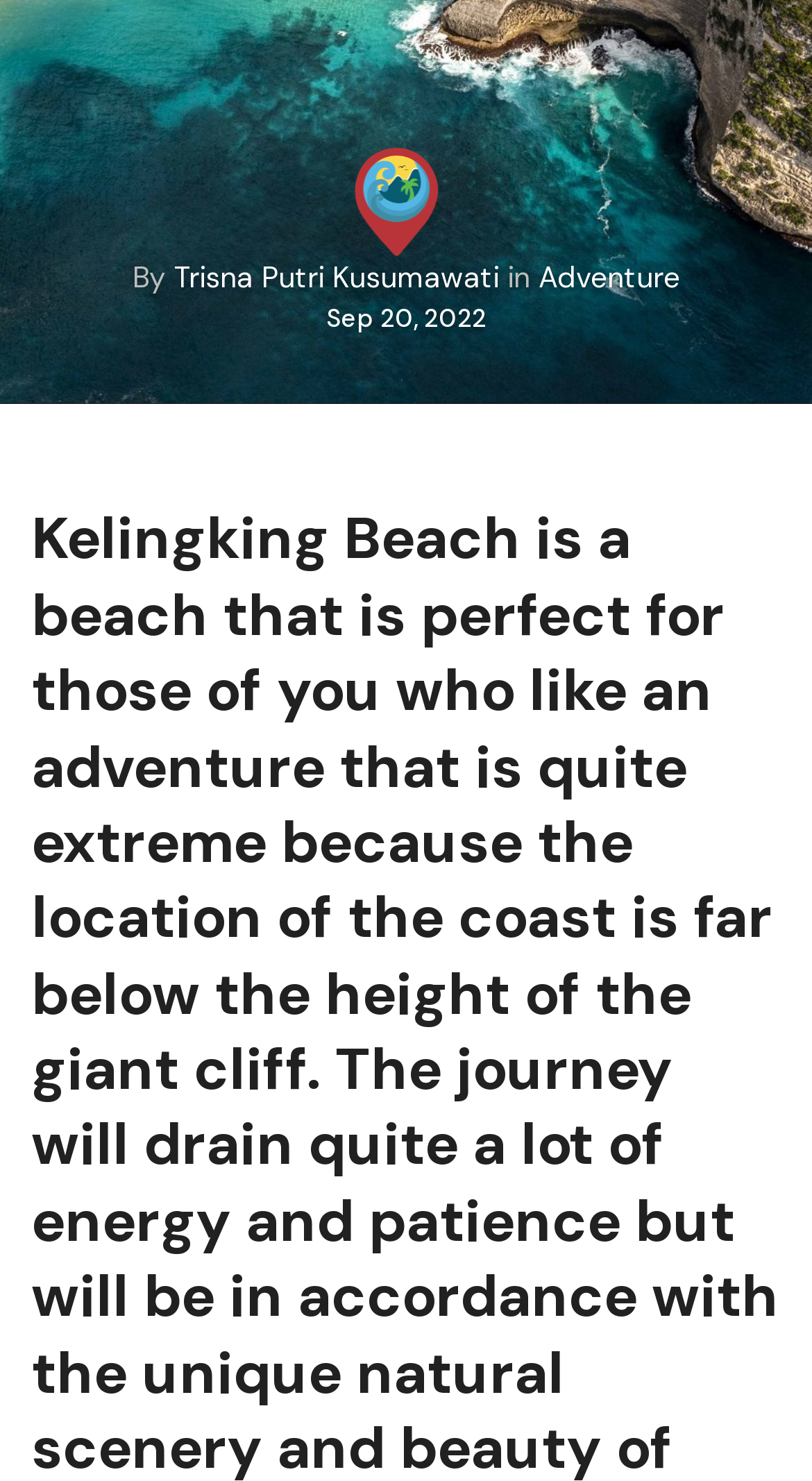Give the bounding box coordinates for this UI element: "Borobudur & Prambanan Central Java". The coordinates should be four float numbers between 0 and 1, arranged as [left, top, right, bottom].

[0.038, 0.178, 0.962, 0.324]